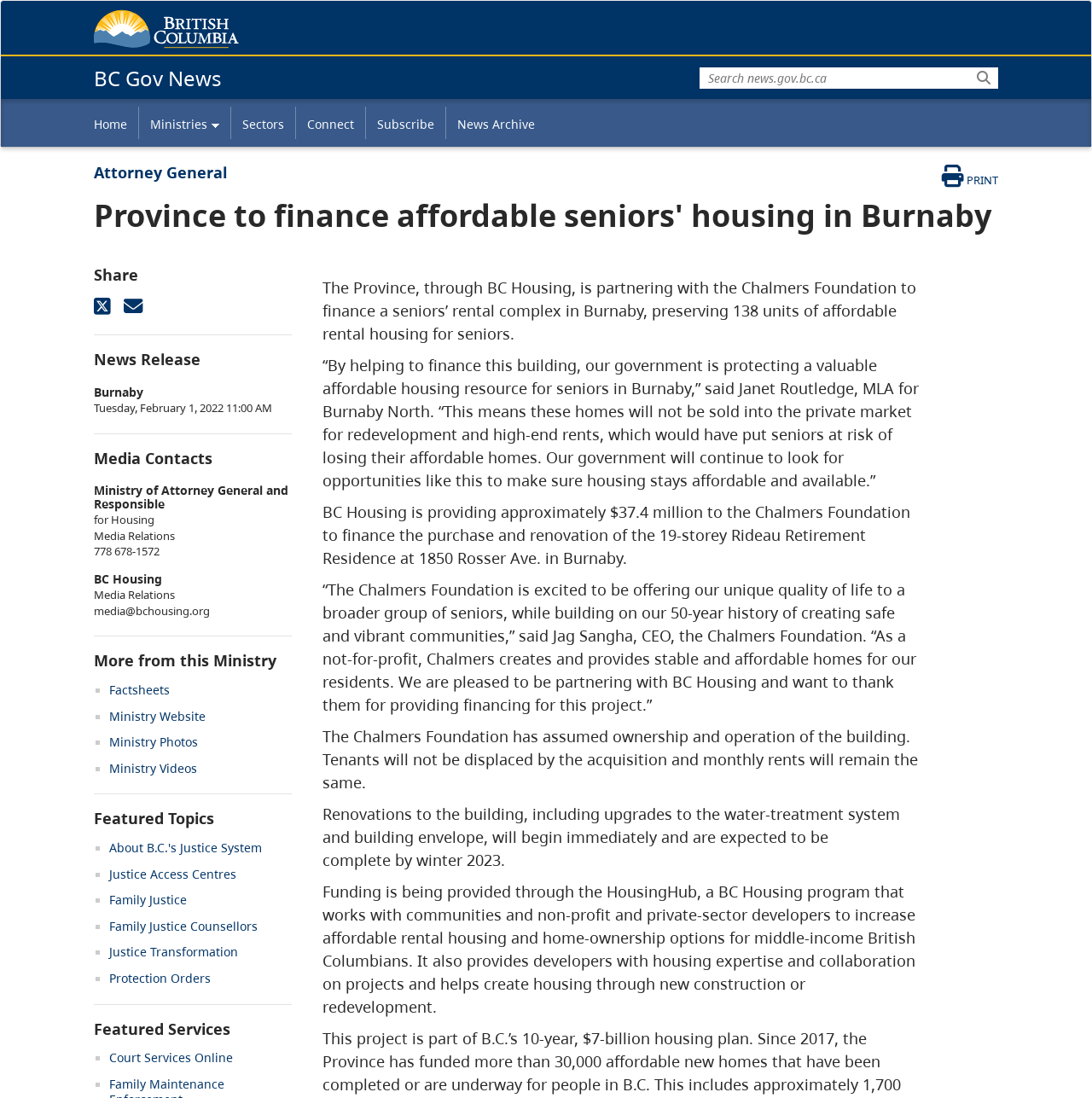Determine the heading of the webpage and extract its text content.

BC Gov News